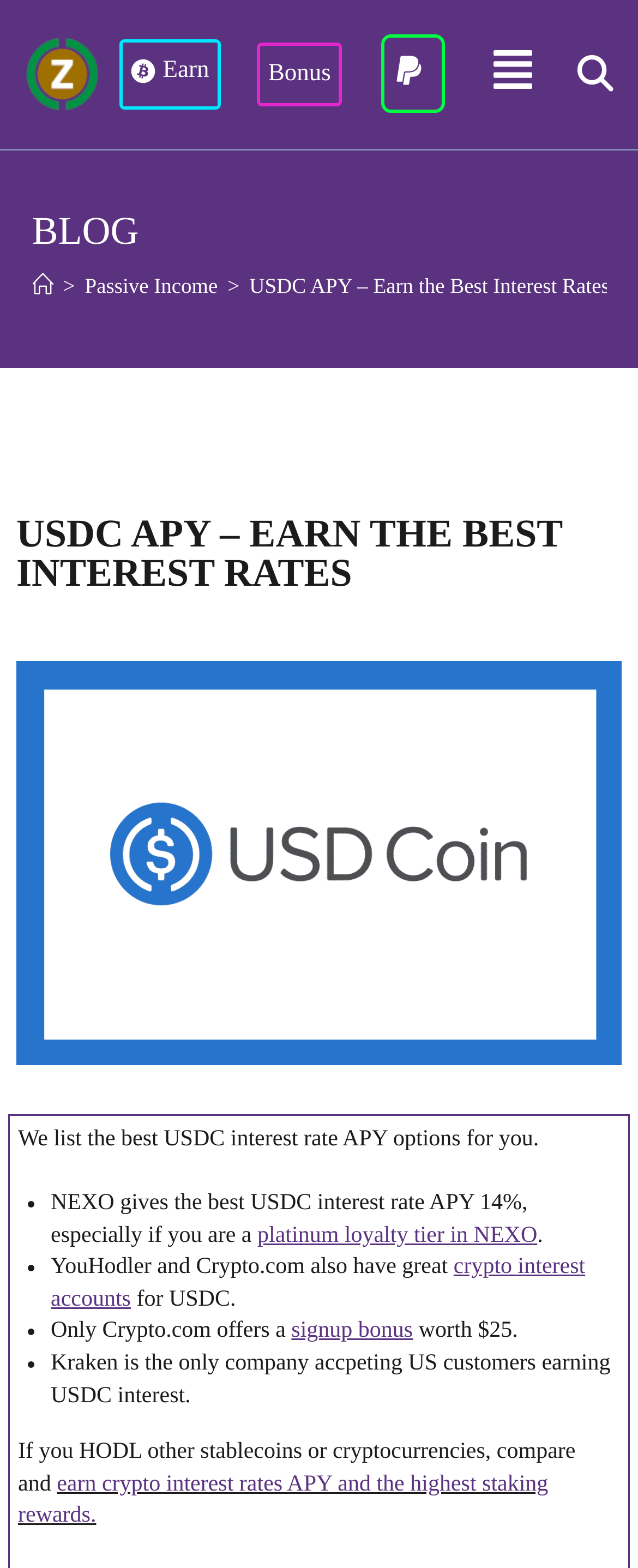Using a single word or phrase, answer the following question: 
What is the highest USDC interest rate APY?

14%